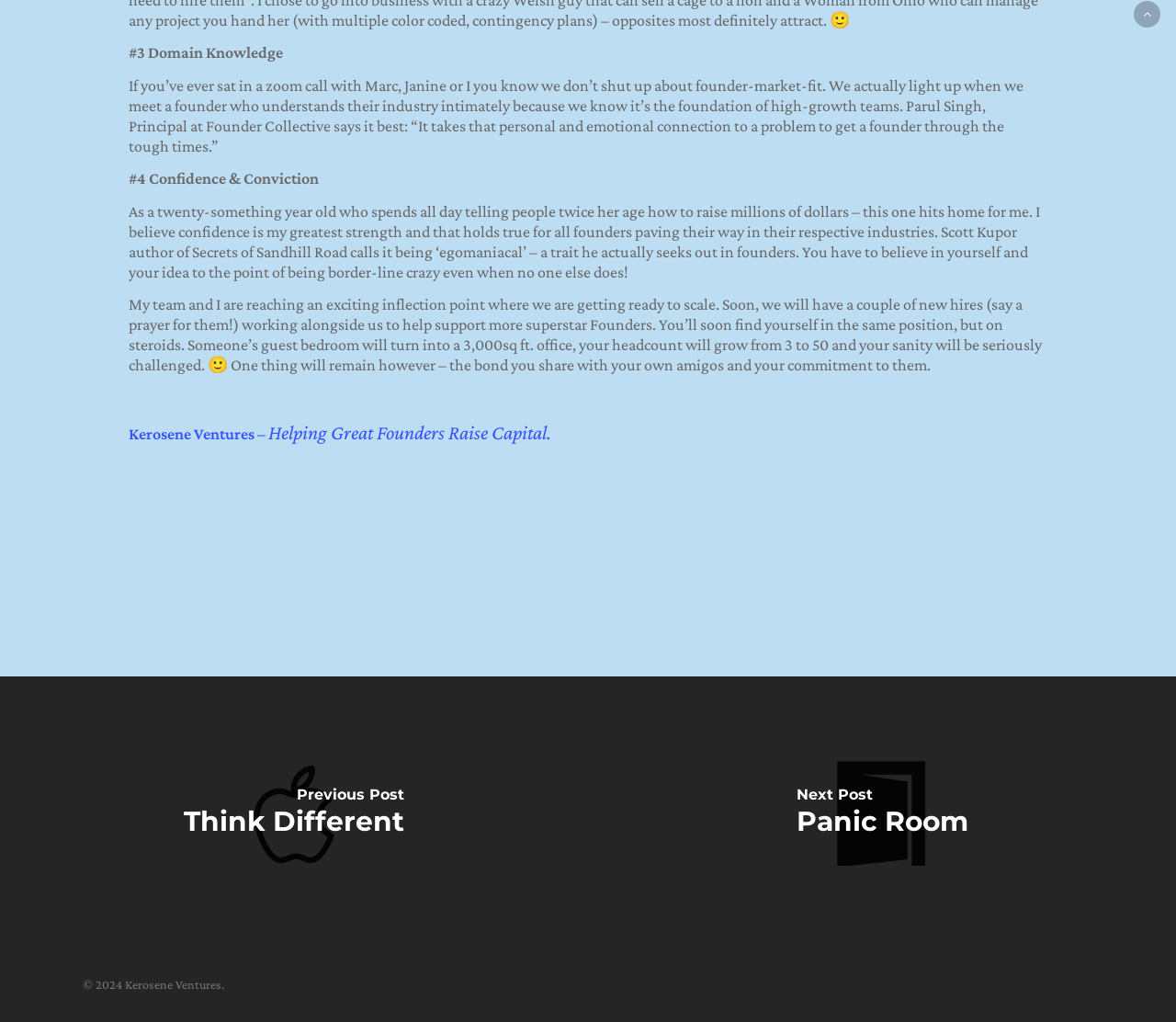What is the topic of the current post?
Using the image as a reference, answer with just one word or a short phrase.

Founder-market-fit